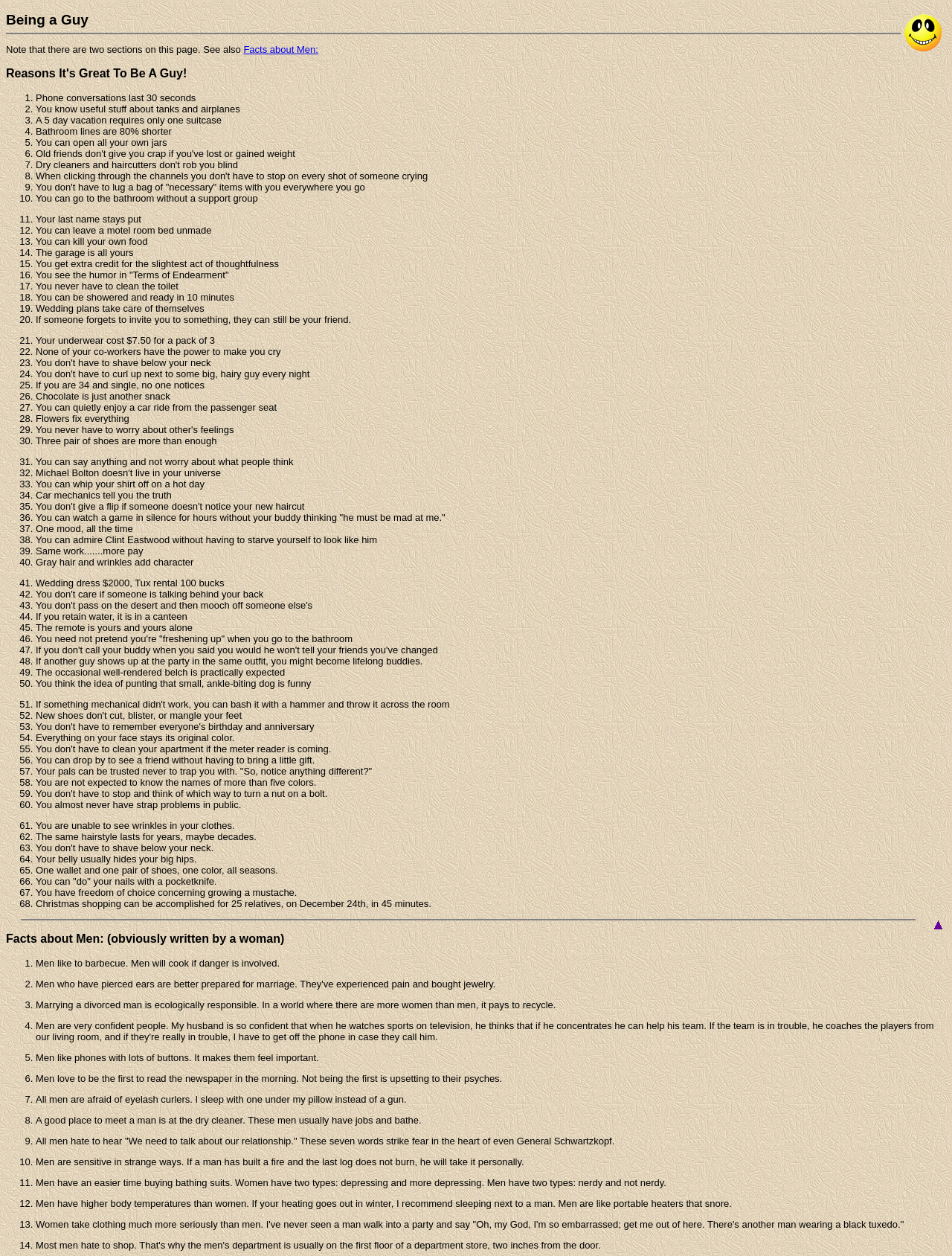What is the topic of the second section of the webpage? Based on the screenshot, please respond with a single word or phrase.

Facts about Men